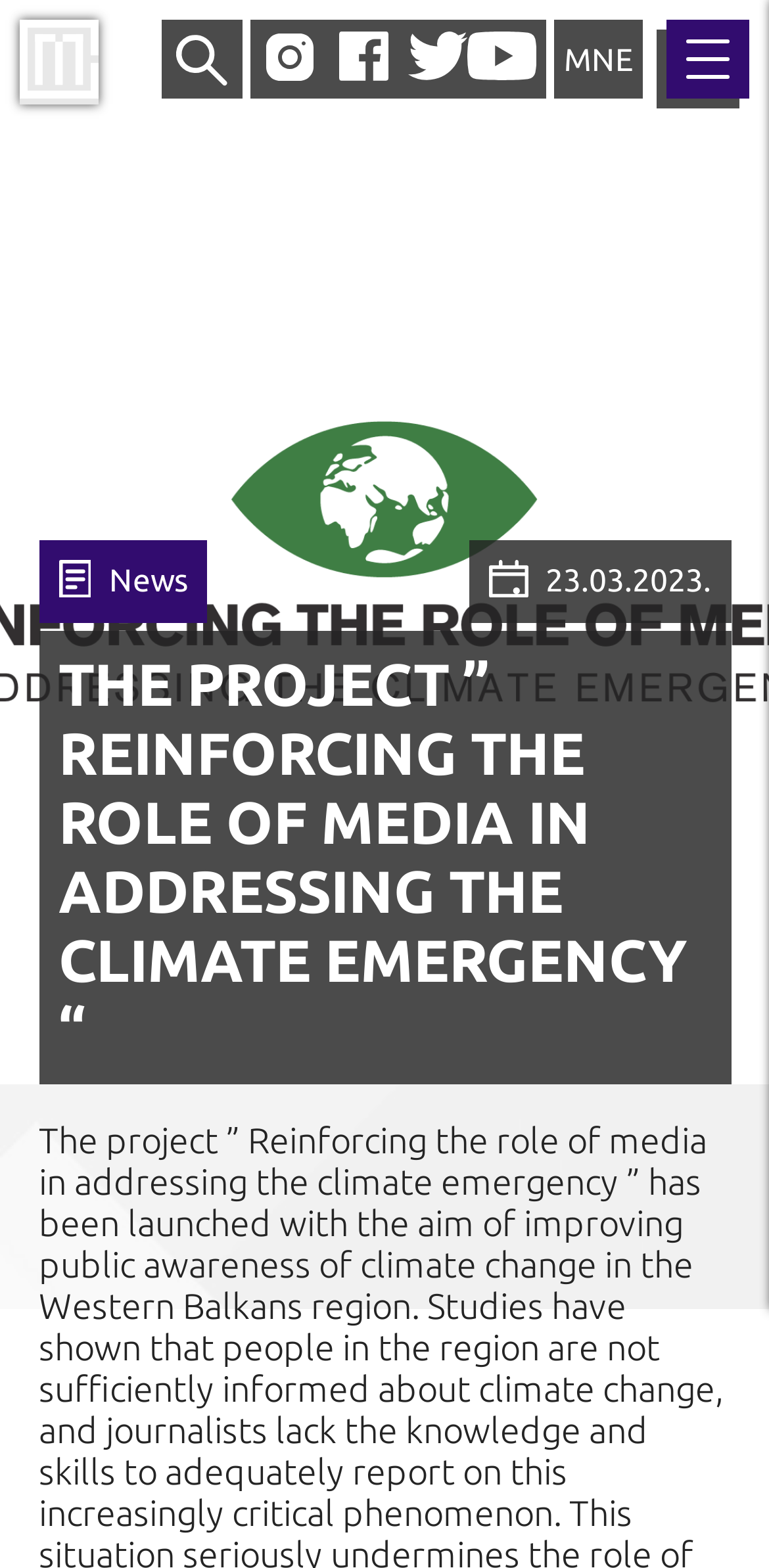Based on the image, give a detailed response to the question: What is the direction of the images in the top section?

By analyzing the bounding box coordinates of the image elements in the top section, I found that they are arranged horizontally. The x1 and x2 coordinates of each image element are close in value, indicating that they are positioned side by side.